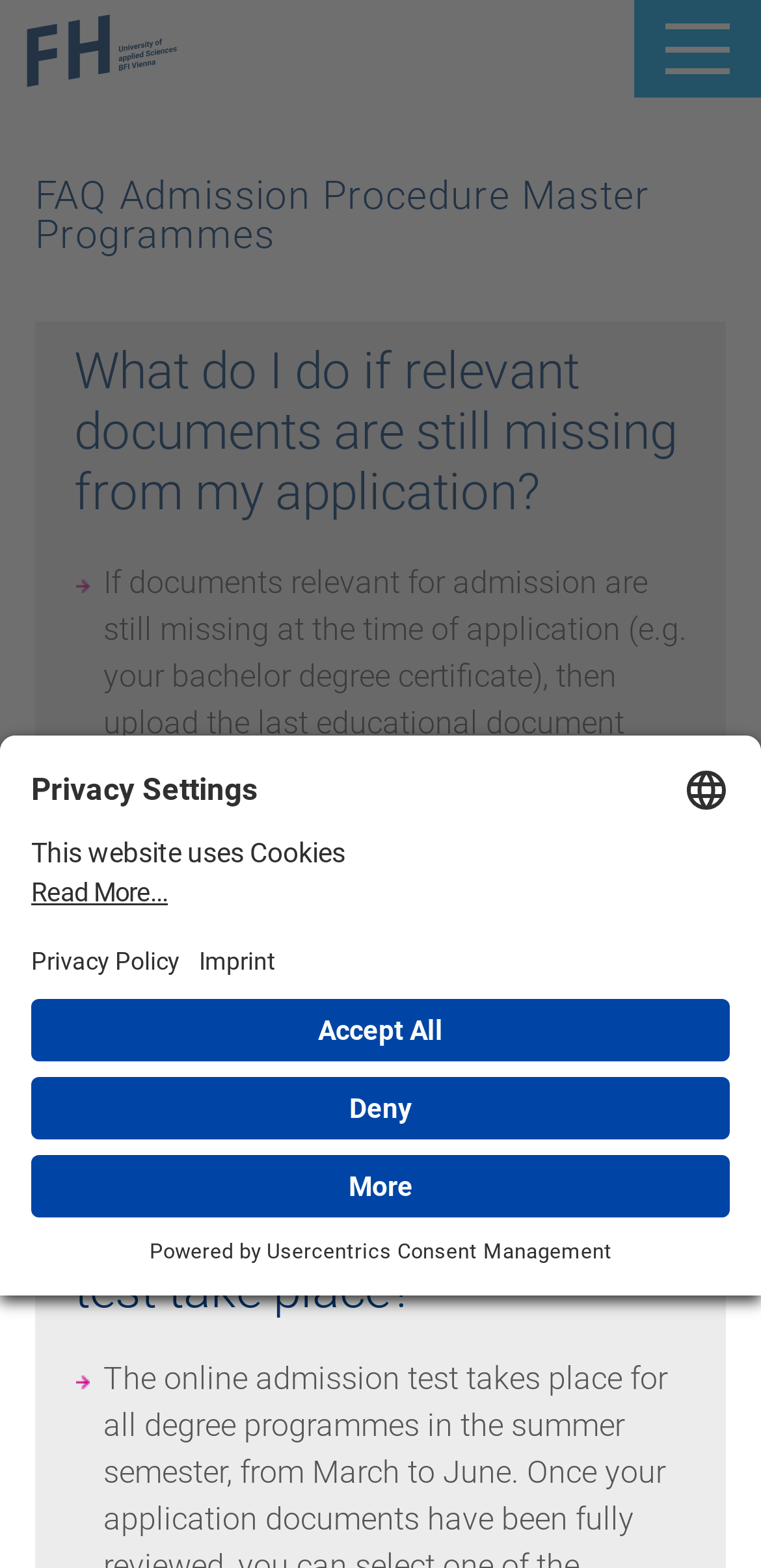Detail the various sections and features present on the webpage.

The webpage is about the FAQ section of the admission procedure for master programs at the UAS BFI Vienna. At the top right corner, there is a button to open the menu. Below it, there is a heading that reads "FAQ Admission Procedure Master Programmes". 

The main content of the page is divided into sections, each with a heading and a corresponding answer. The first section is about what to do if relevant documents are still missing from the application, and it provides a detailed explanation. The second section is about when the admission test takes place. 

At the bottom left corner, there is a button to open the consent settings. When clicked, a dialog box appears, covering most of the page. The dialog box is titled "Privacy Settings" and has several options, including selecting a language, reading more about cookies, and opening the privacy policy or imprint. There are also buttons to deny, accept all, or get more information about the privacy settings. 

At the very bottom of the page, there is a line of text that reads "Powered by" followed by a link to "Usercentrics Consent Management".